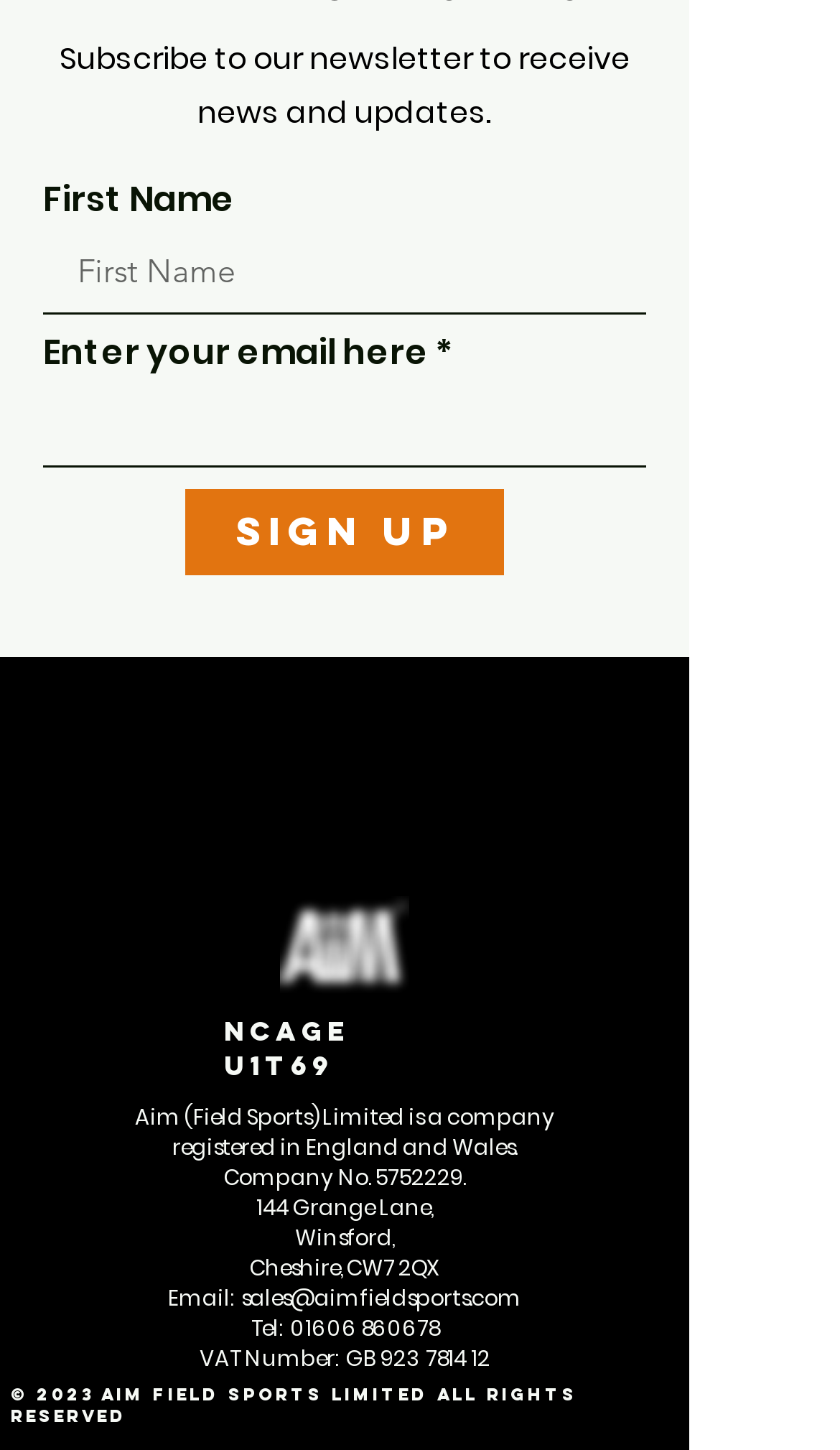Can you specify the bounding box coordinates of the area that needs to be clicked to fulfill the following instruction: "Enter first name"?

[0.051, 0.159, 0.769, 0.217]